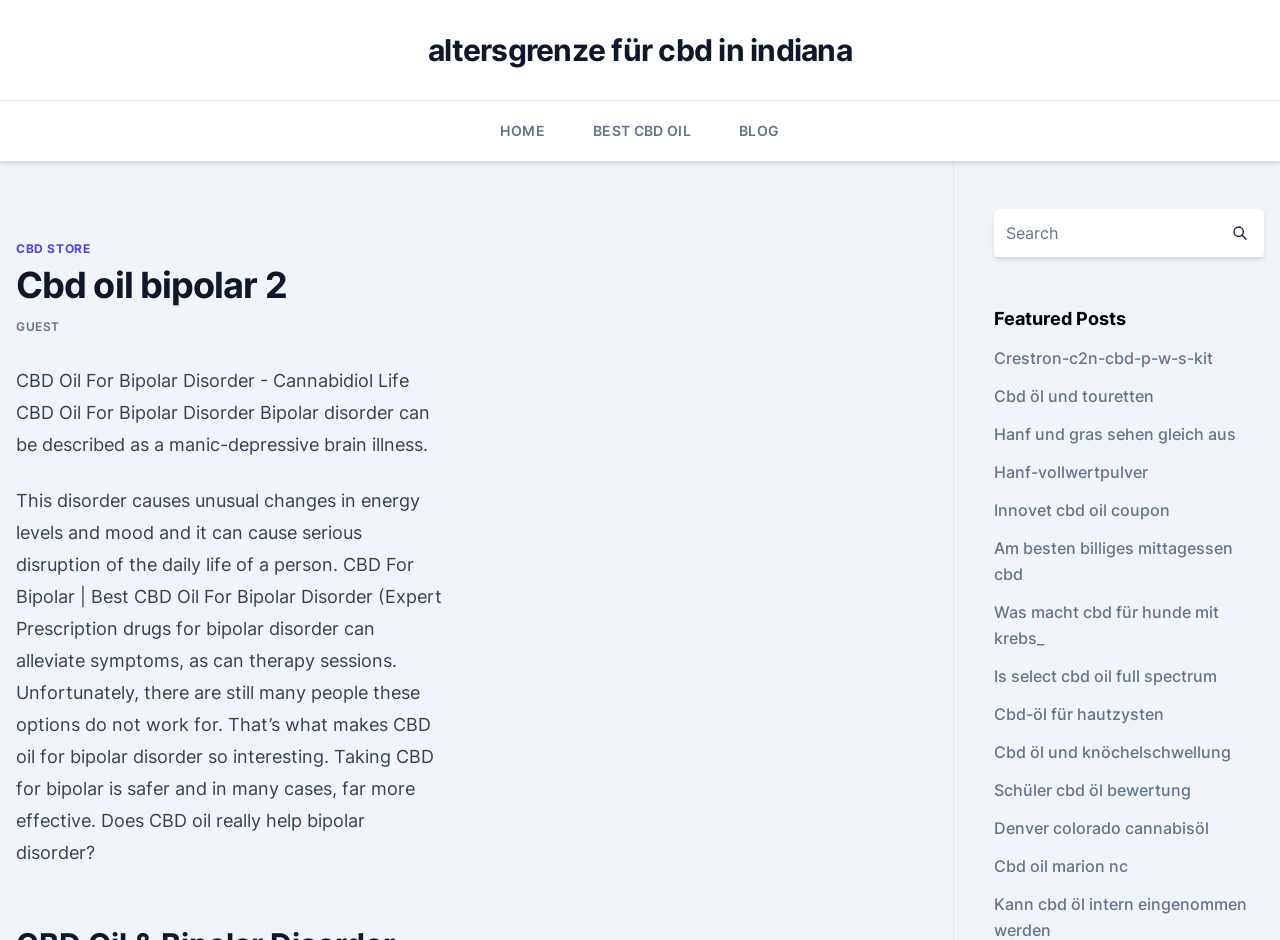Explain the webpage's design and content in an elaborate manner.

This webpage is about CBD oil and its relation to bipolar disorder. At the top, there are four links: "altersgrenze für cbd in indiana", "HOME", "BEST CBD OIL", and "BLOG". Below these links, there is a header section with a heading "Cbd oil bipolar 2" and a link "GUEST". 

To the right of the header section, there is a block of text that discusses CBD oil for bipolar disorder, its effects, and how it can be a safer and more effective alternative to prescription drugs. 

Below this text, there is a search bar with a button and a small image to the right of the button. 

Underneath the search bar, there is a heading "Featured Posts" followed by a list of 15 links to various articles related to CBD oil, such as its uses, benefits, and effects on different health conditions. These links are arranged in a vertical column and take up most of the webpage.